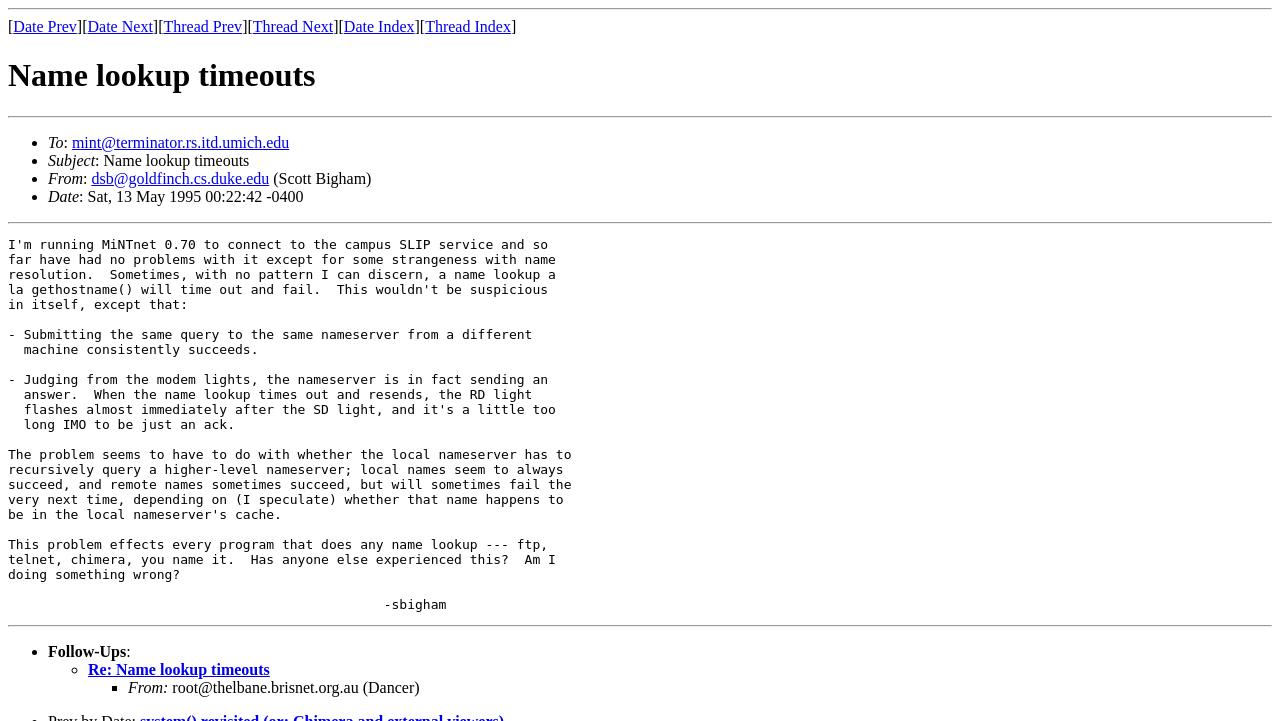Please locate the bounding box coordinates of the element's region that needs to be clicked to follow the instruction: "Go to the next date". The bounding box coordinates should be provided as four float numbers between 0 and 1, i.e., [left, top, right, bottom].

[0.068, 0.025, 0.119, 0.049]